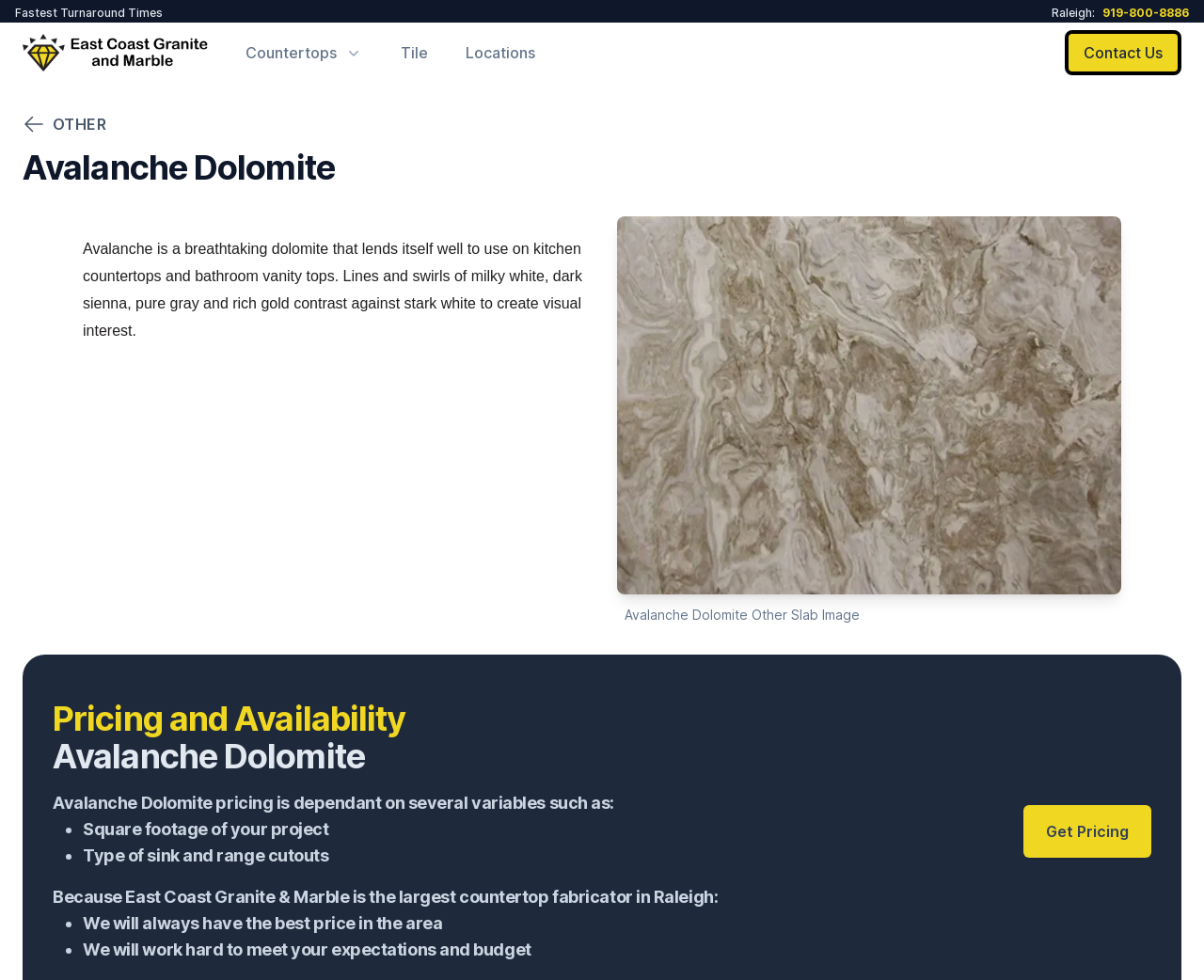Can you identify the bounding box coordinates of the clickable region needed to carry out this instruction: 'Click the 'Countertops' button'? The coordinates should be four float numbers within the range of 0 to 1, stated as [left, top, right, bottom].

[0.204, 0.042, 0.302, 0.065]